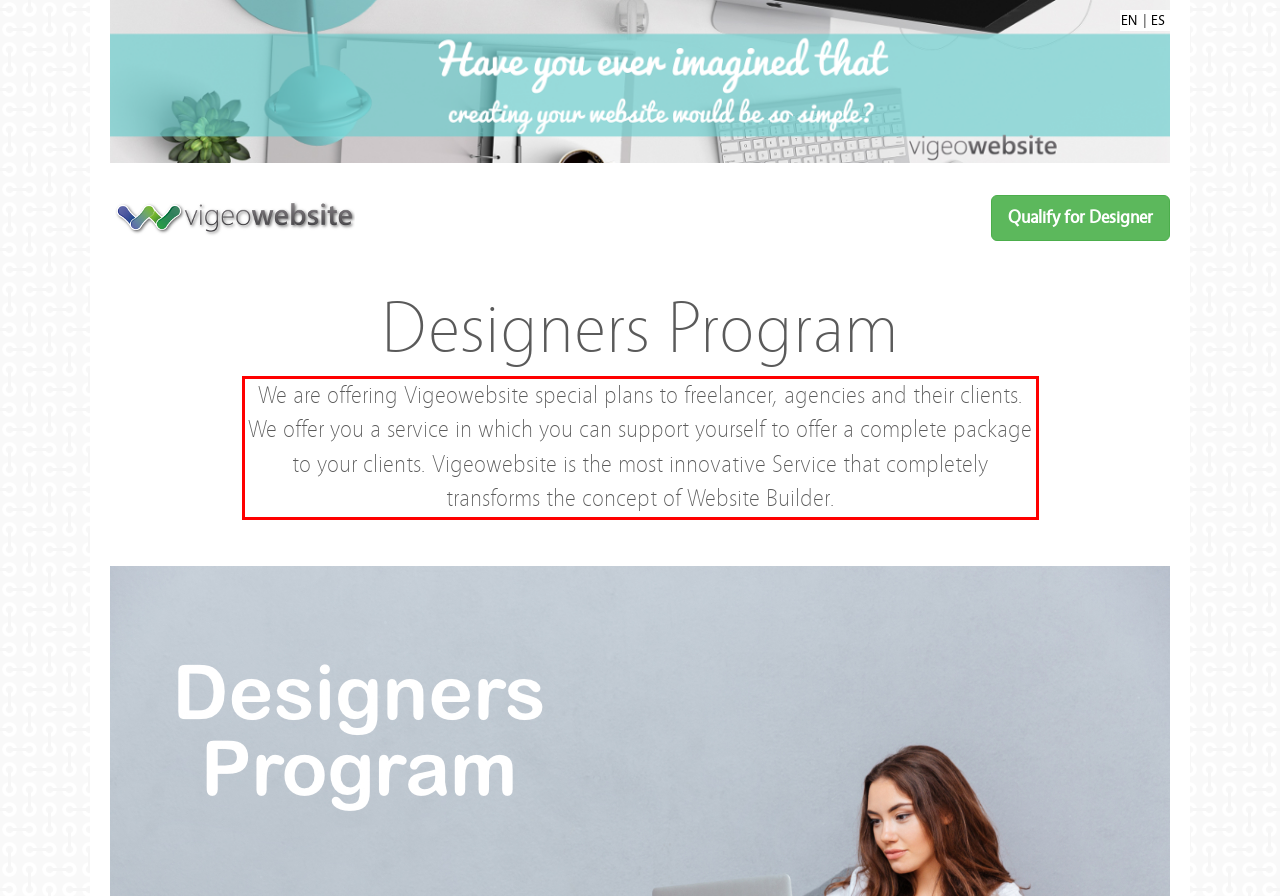You are provided with a screenshot of a webpage that includes a red bounding box. Extract and generate the text content found within the red bounding box.

We are offering Vigeowebsite special plans to freelancer, agencies and their clients. We offer you a service in which you can support yourself to offer a complete package to your clients. Vigeowebsite is the most innovative Service that completely transforms the concept of Website Builder.